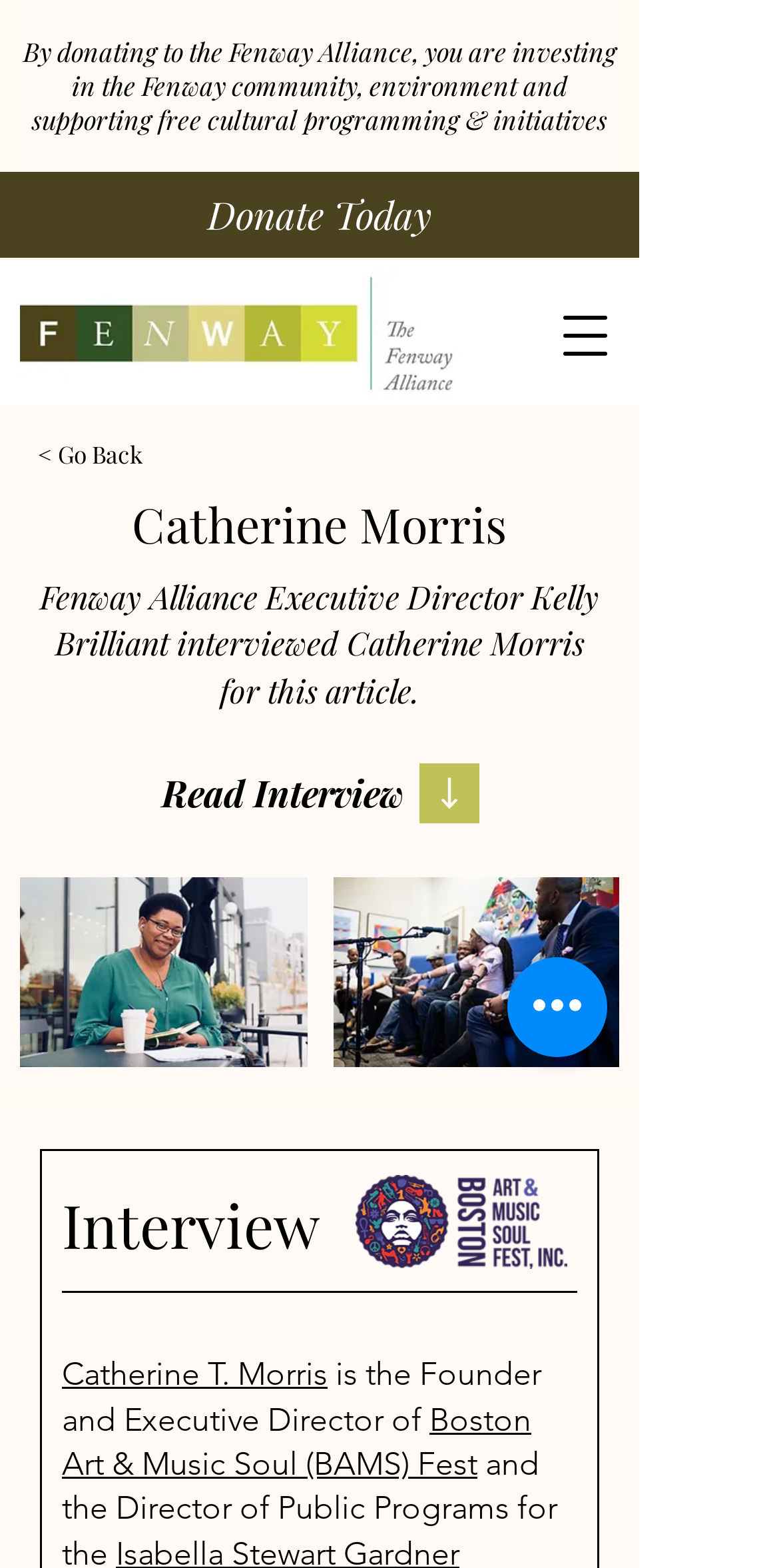Please give a concise answer to this question using a single word or phrase: 
What is the purpose of donating to the Fenway Alliance?

Supporting free cultural programming & initiatives